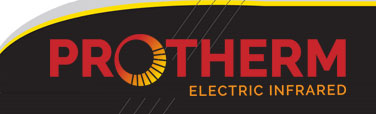Provide a brief response in the form of a single word or phrase:
What shape is the graphic element integrated within the logo?

Circular